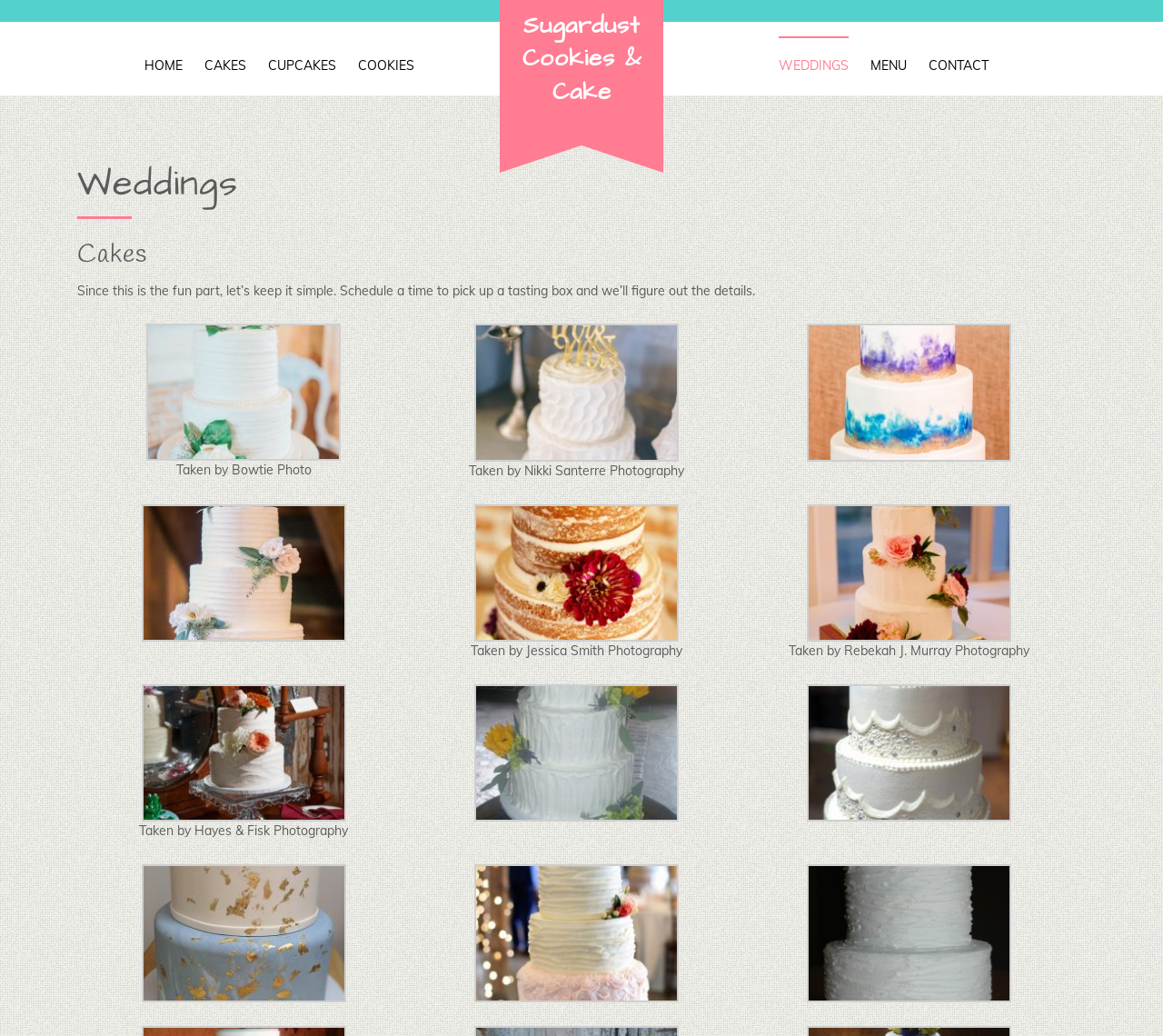Please identify the bounding box coordinates of the region to click in order to complete the given instruction: "Click WEDDINGS". The coordinates should be four float numbers between 0 and 1, i.e., [left, top, right, bottom].

[0.67, 0.035, 0.73, 0.092]